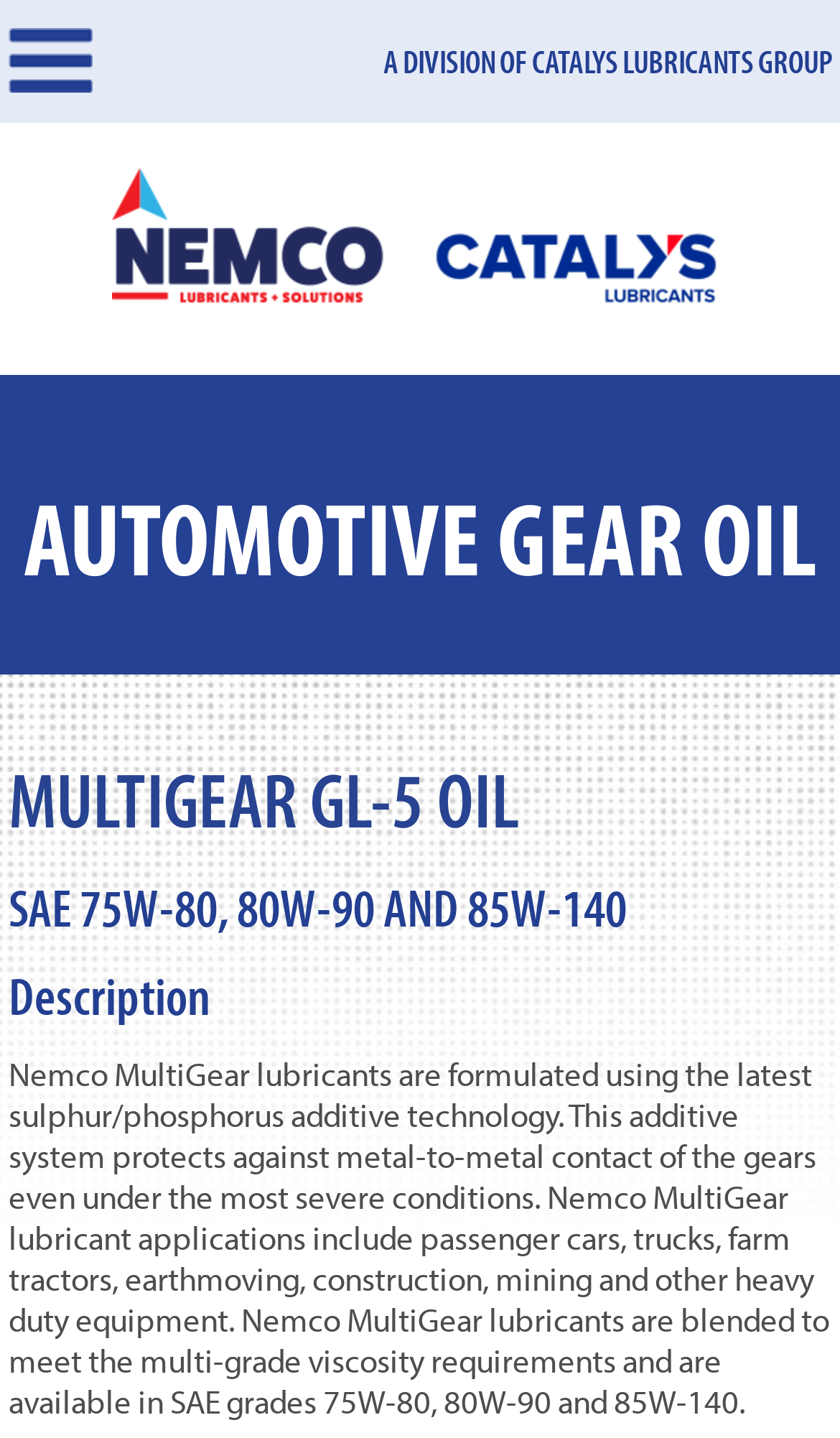What type of equipment can use Nemco MultiGear lubricants?
Provide a detailed and well-explained answer to the question.

The webpage content mentions that Nemco MultiGear lubricant applications include passenger cars, trucks, farm tractors, earthmoving, construction, mining, and other heavy duty equipment, which suggests that heavy duty equipment is one of the types of equipment that can use these lubricants.